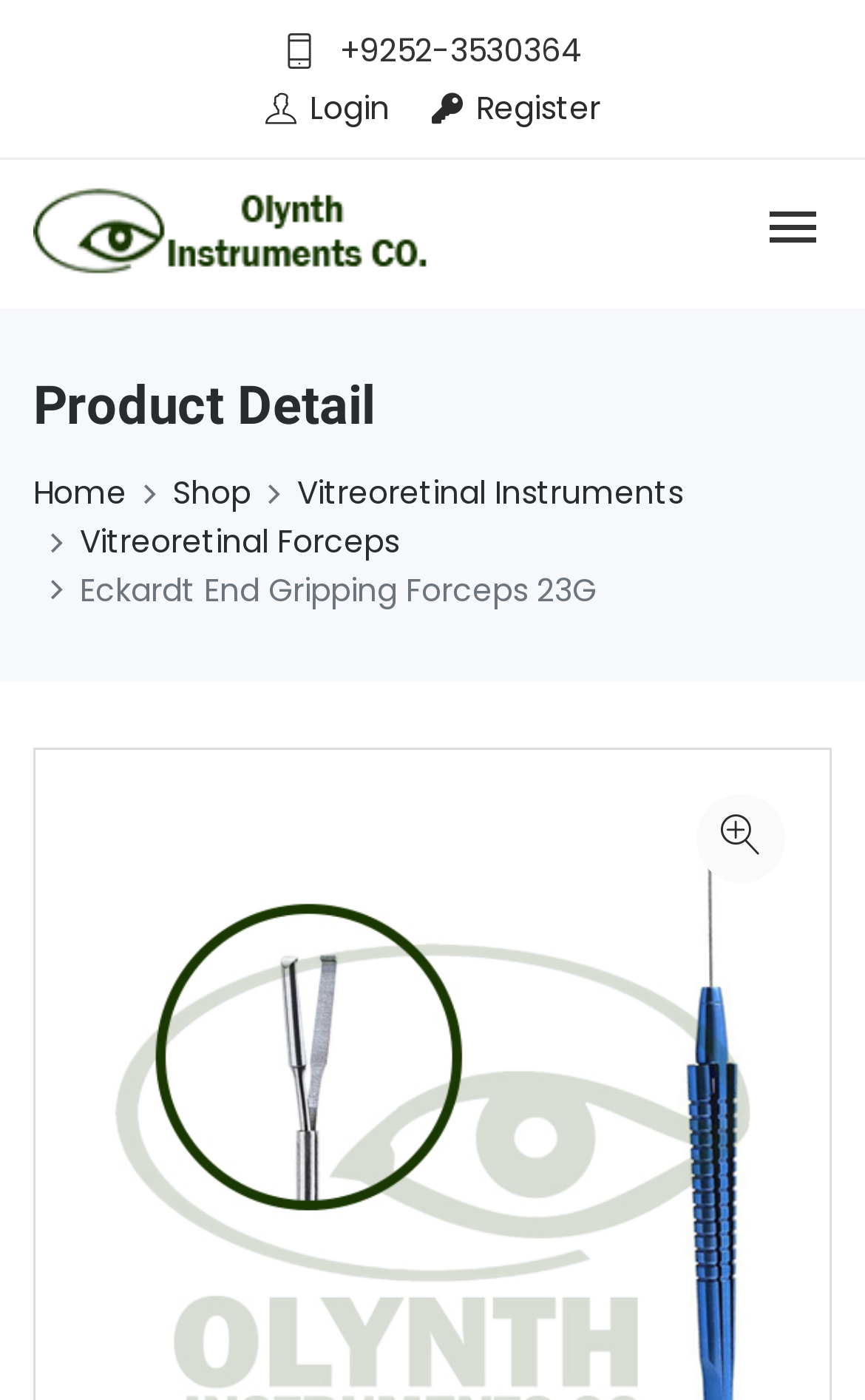How many buttons are there on the webpage? Analyze the screenshot and reply with just one word or a short phrase.

1